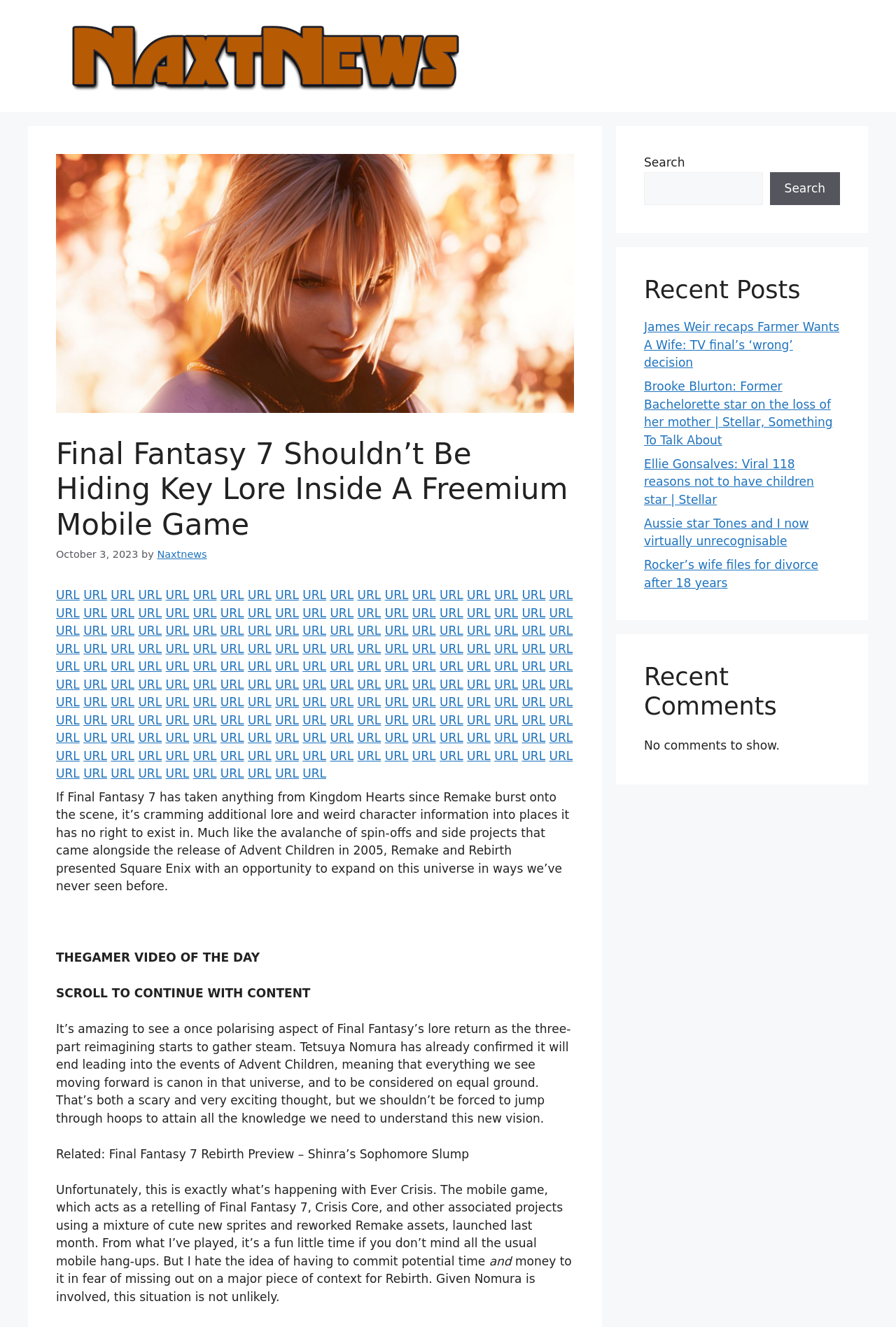Provide the bounding box coordinates of the HTML element described by the text: "parent_node: Search name="s"". The coordinates should be in the format [left, top, right, bottom] with values between 0 and 1.

[0.719, 0.129, 0.851, 0.155]